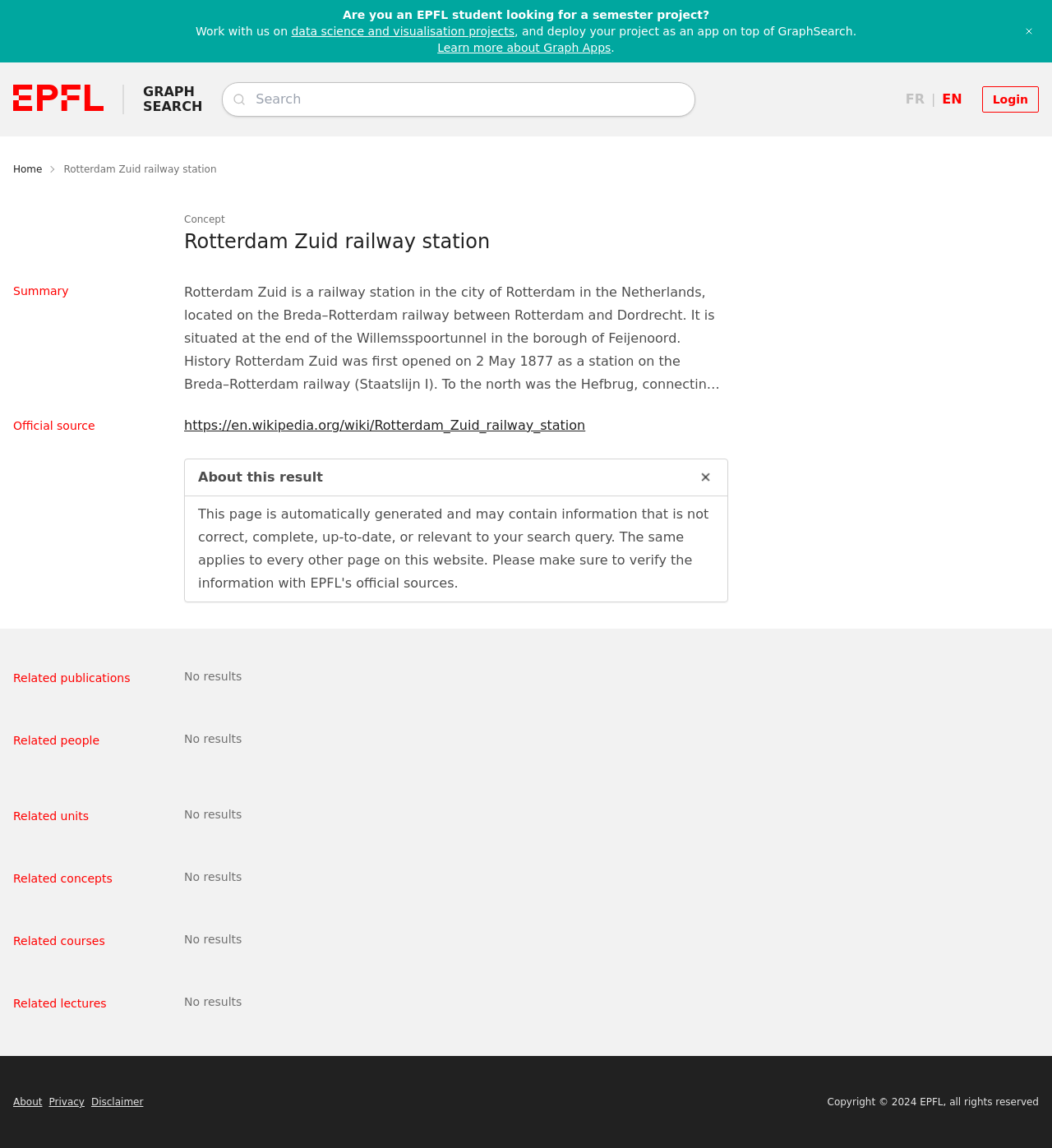Please locate the bounding box coordinates of the element that needs to be clicked to achieve the following instruction: "Visit the EPFL homepage". The coordinates should be four float numbers between 0 and 1, i.e., [left, top, right, bottom].

[0.012, 0.074, 0.098, 0.099]